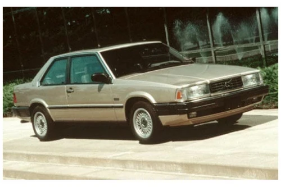What is the combination that the Volvo 780 2 Door Coupe is known for?
Give a comprehensive and detailed explanation for the question.

According to the caption, this model is known for its combination of performance and luxury, which appeals to enthusiasts of vintage vehicles.